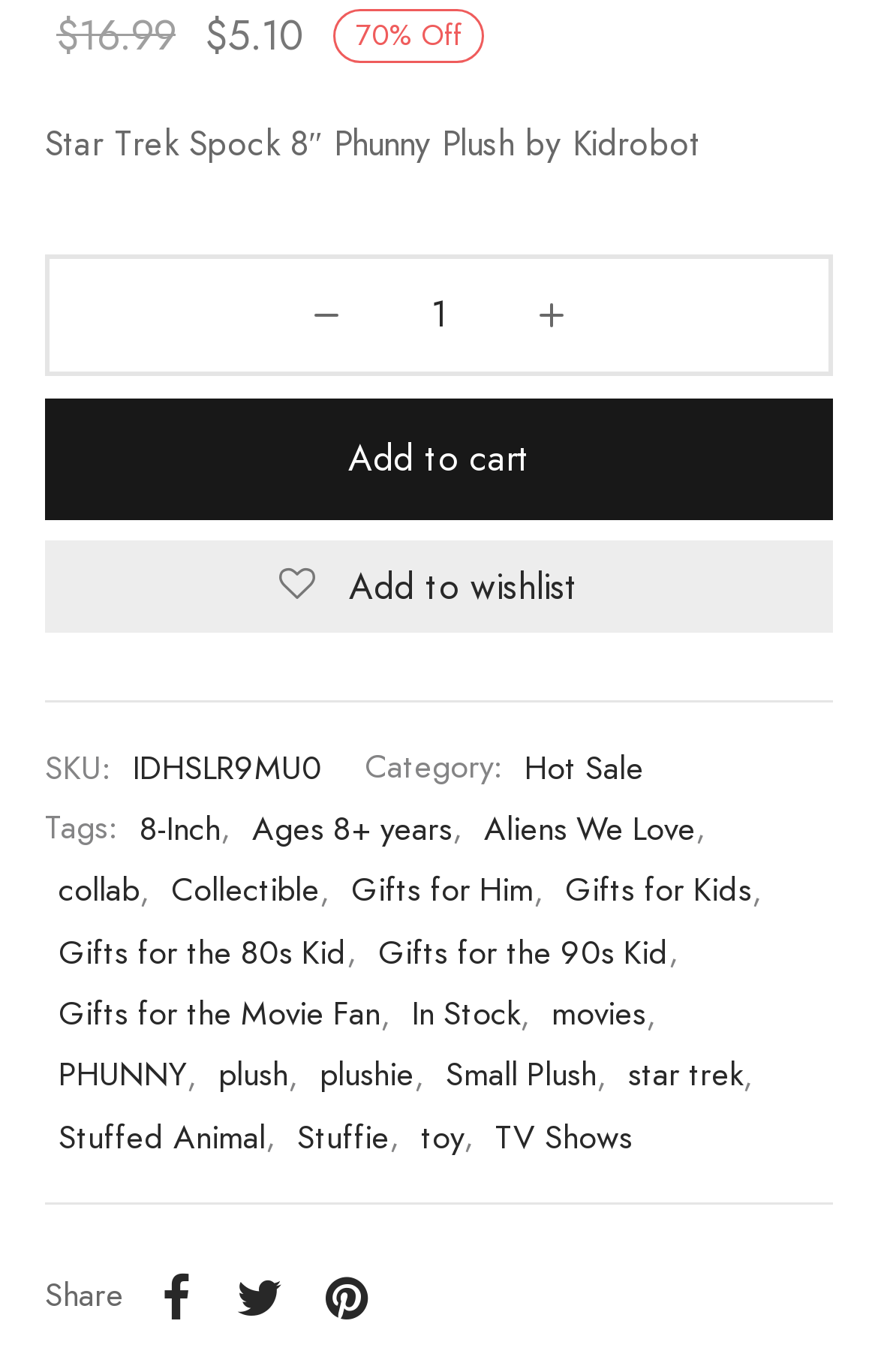Please identify the bounding box coordinates of the clickable area that will allow you to execute the instruction: "Enter product quantity".

[0.411, 0.21, 0.589, 0.249]